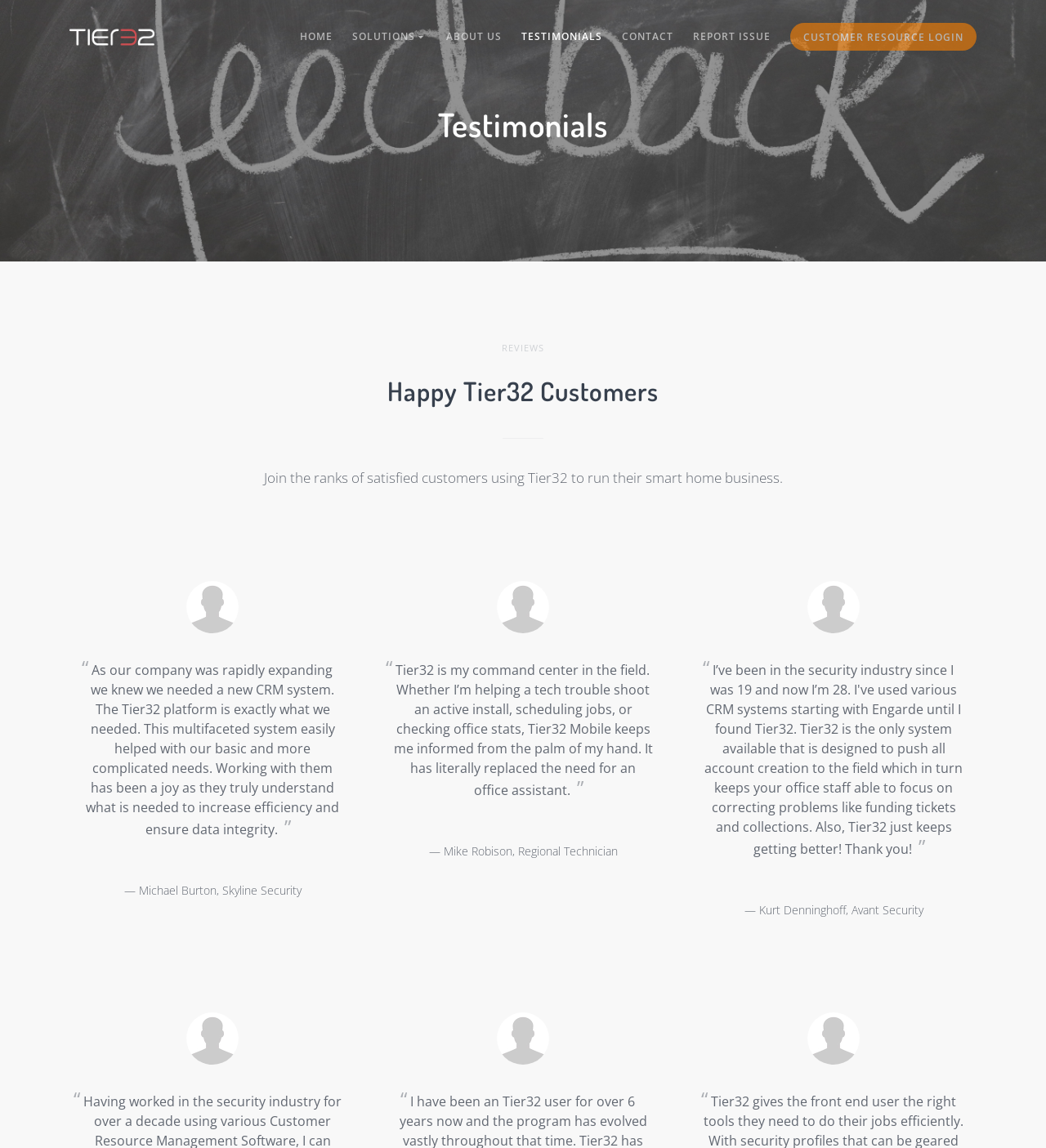Provide an in-depth caption for the webpage.

The webpage is titled "Testimonials - Tier32" and features a prominent link to the Tier32 website at the top left corner. Above this link, there is a row of navigation links, including "HOME", "SOLUTIONS", "ABOUT US", "TESTIMONIALS", "CONTACT", "REPORT ISSUE", and "CUSTOMER RESOURCE LOGIN", which span across the top of the page.

Below the navigation links, there is a large heading that reads "Testimonials" and a subheading that says "REVIEWS". Underneath this, there is a statement that says "Happy Tier32 Customers" followed by a horizontal separator line.

The main content of the page is divided into three sections, each featuring a customer testimonial. The first testimonial is from Michael Burton of Skyline Security, and it describes how Tier32's platform helped their company with its basic and complicated needs. This testimonial is accompanied by a small image and is placed in a blockquote element.

To the right of the first testimonial, there is a second testimonial from Mike Robison, a Regional Technician, who praises Tier32 Mobile for keeping him informed while in the field. This testimonial is also accompanied by a small image and is placed in a blockquote element.

The third and final testimonial is from Kurt Denninghoff of Avant Security, and it is placed at the bottom right corner of the page. This testimonial is also accompanied by a small image and is placed in a blockquote element. Below each testimonial, there is a footer element that displays the customer's name and company.

Throughout the page, there are several small images scattered throughout the testimonials, which appear to be icons or avatars representing the customers.